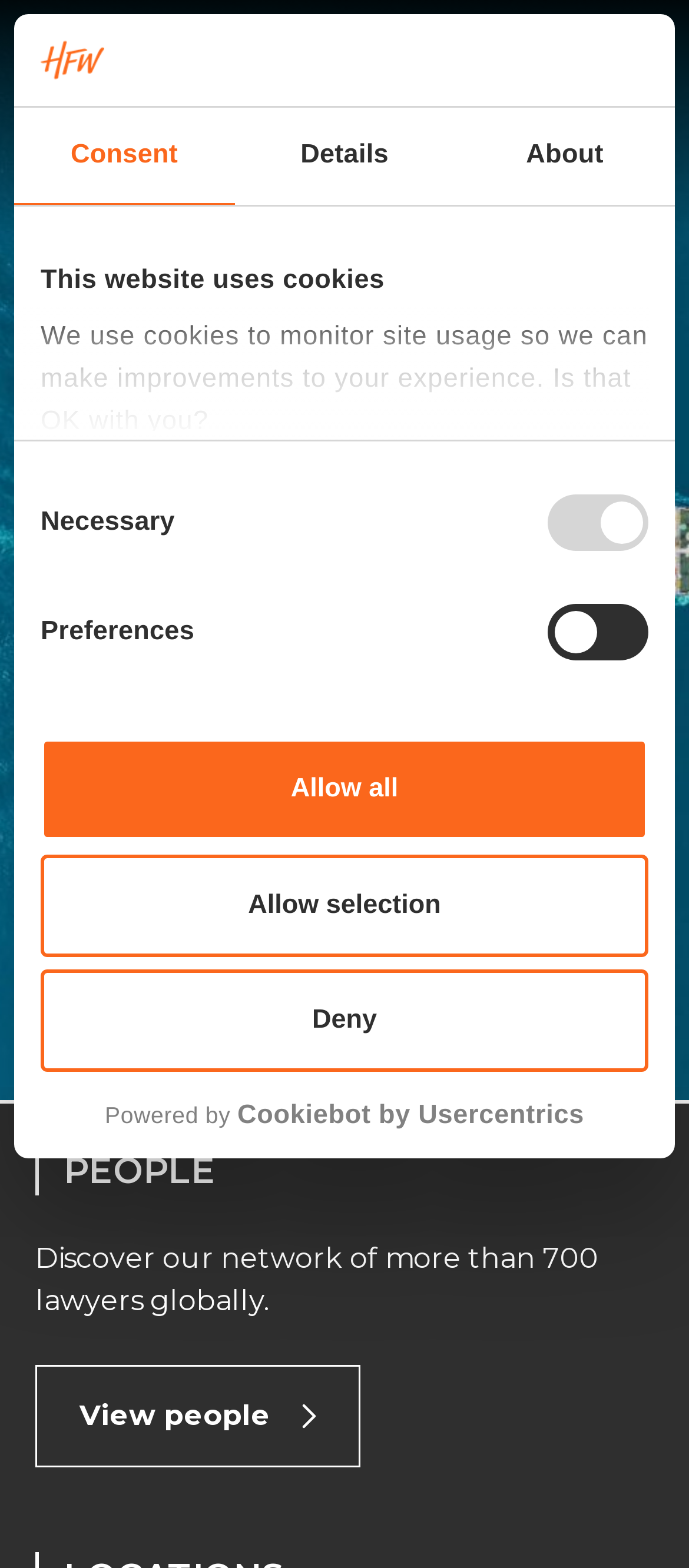Specify the bounding box coordinates for the region that must be clicked to perform the given instruction: "View people".

[0.051, 0.87, 0.523, 0.936]